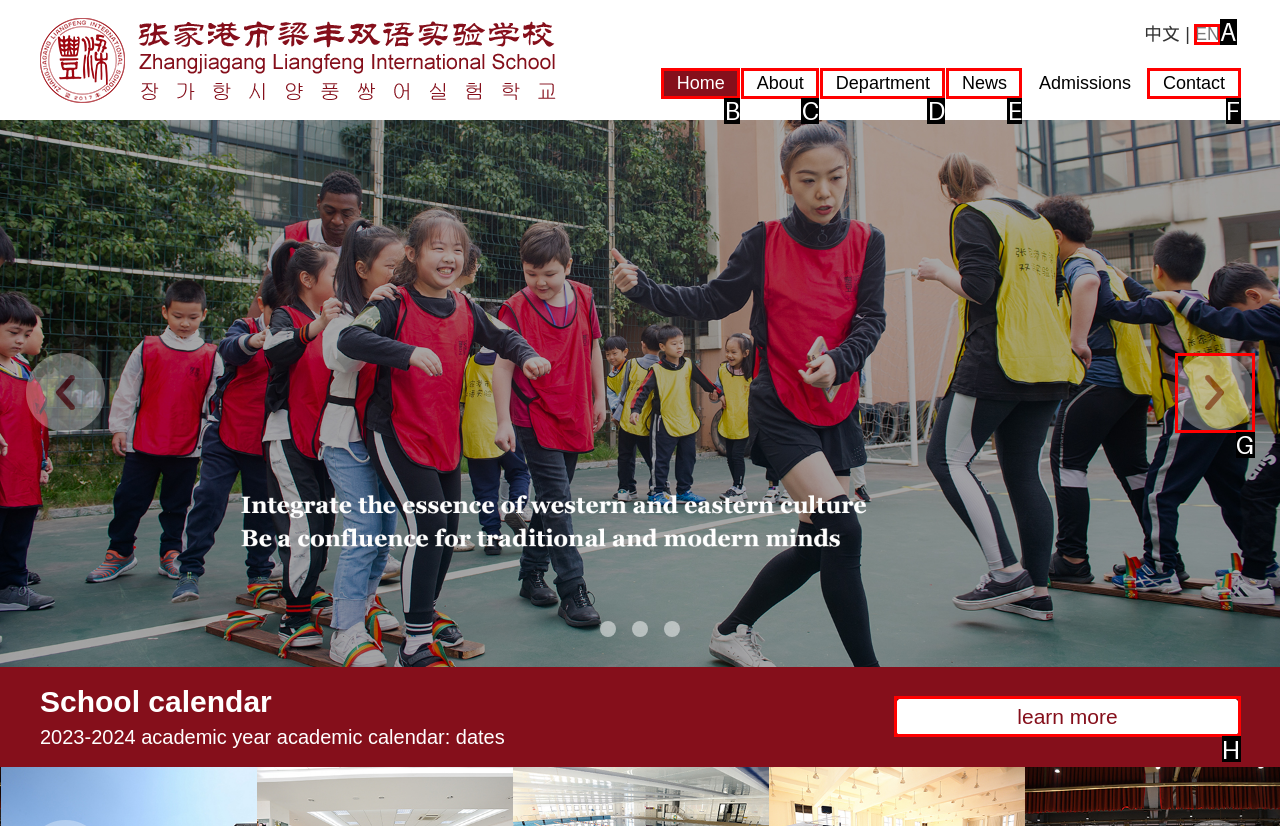Which choice should you pick to execute the task: Learn more about school calendar
Respond with the letter associated with the correct option only.

H